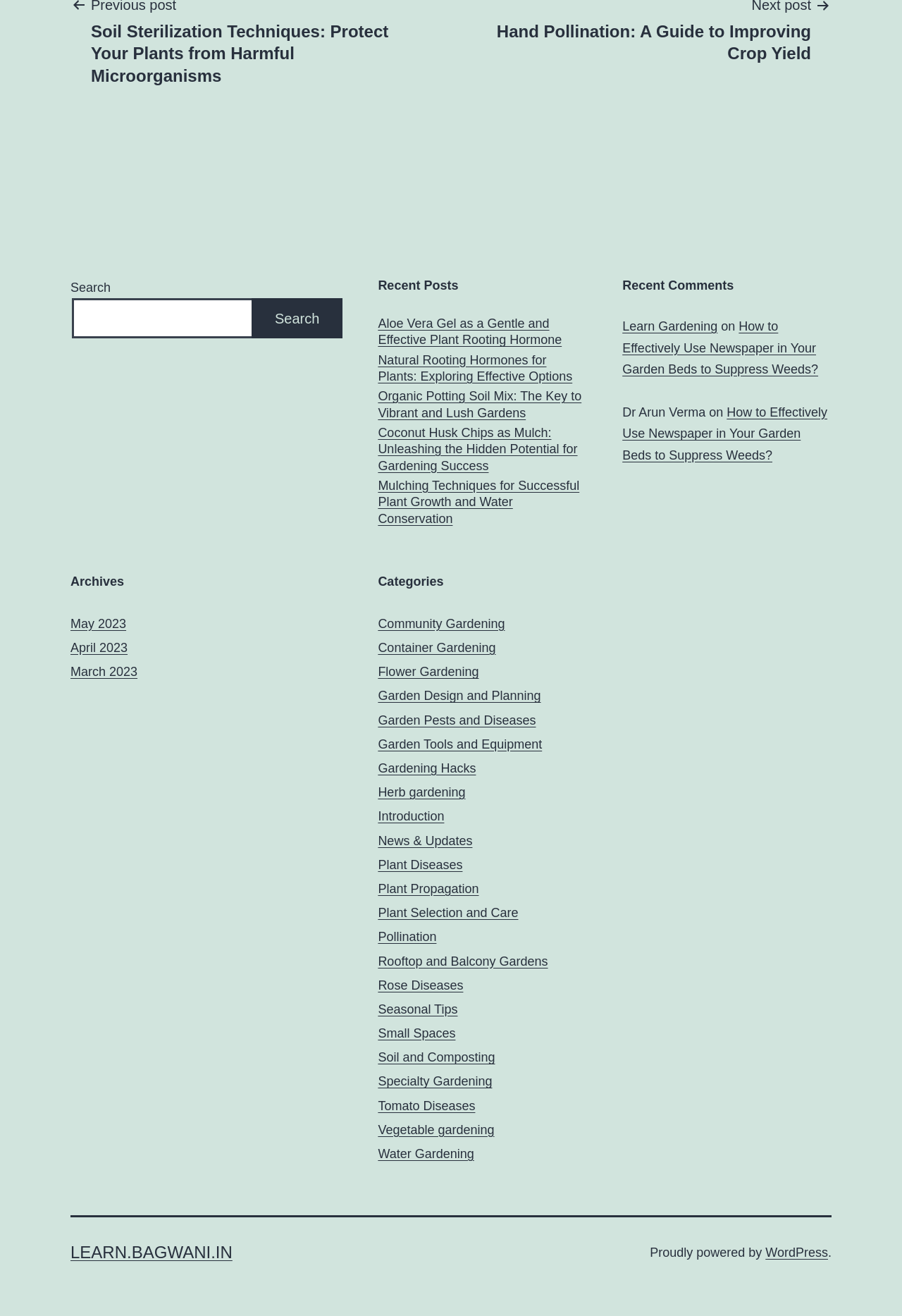Could you indicate the bounding box coordinates of the region to click in order to complete this instruction: "Learn about Community Gardening".

[0.419, 0.469, 0.56, 0.479]